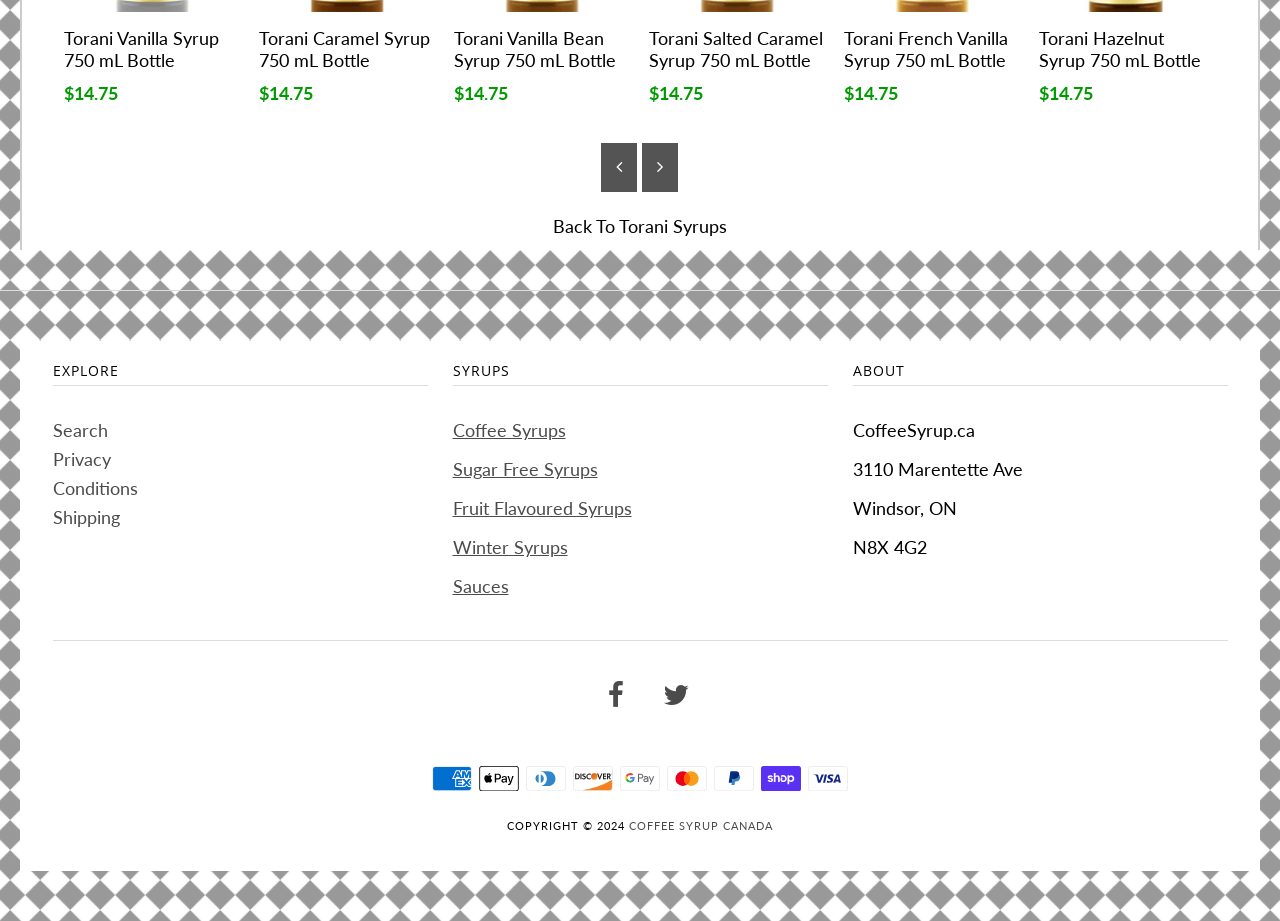Please pinpoint the bounding box coordinates for the region I should click to adhere to this instruction: "Click on Torani Vanilla Syrup 750 mL Bottle".

[0.05, 0.029, 0.187, 0.077]